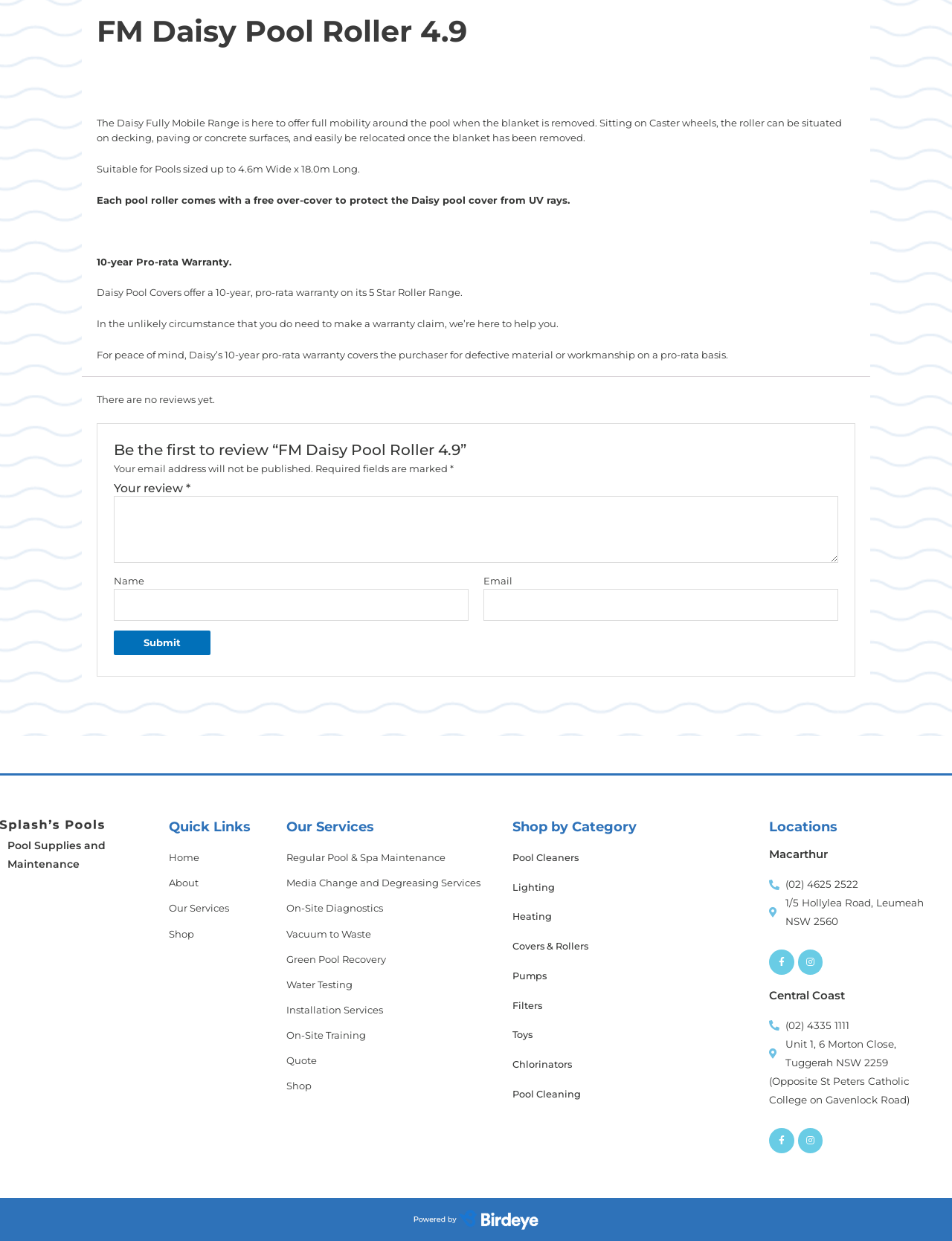What is the warranty period of the Daisy pool cover?
Use the image to give a comprehensive and detailed response to the question.

The warranty period of the Daisy pool cover is mentioned in the StaticText element, which is 'Daisy Pool Covers offer a 10-year, pro-rata warranty on its 5 Star Roller Range'.